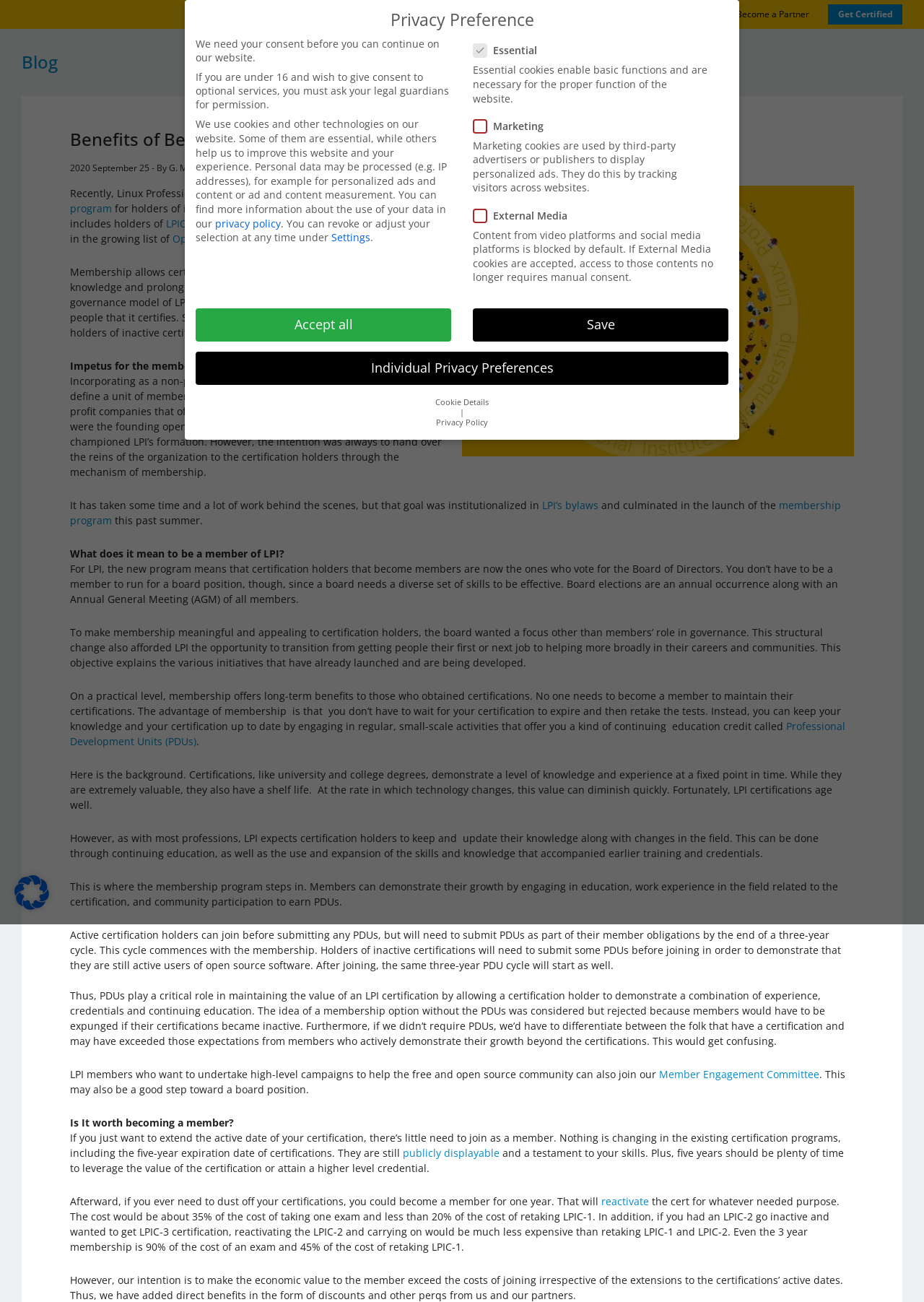What is the goal of the membership program?
Look at the image and respond with a one-word or short phrase answer.

To help certification holders in their careers